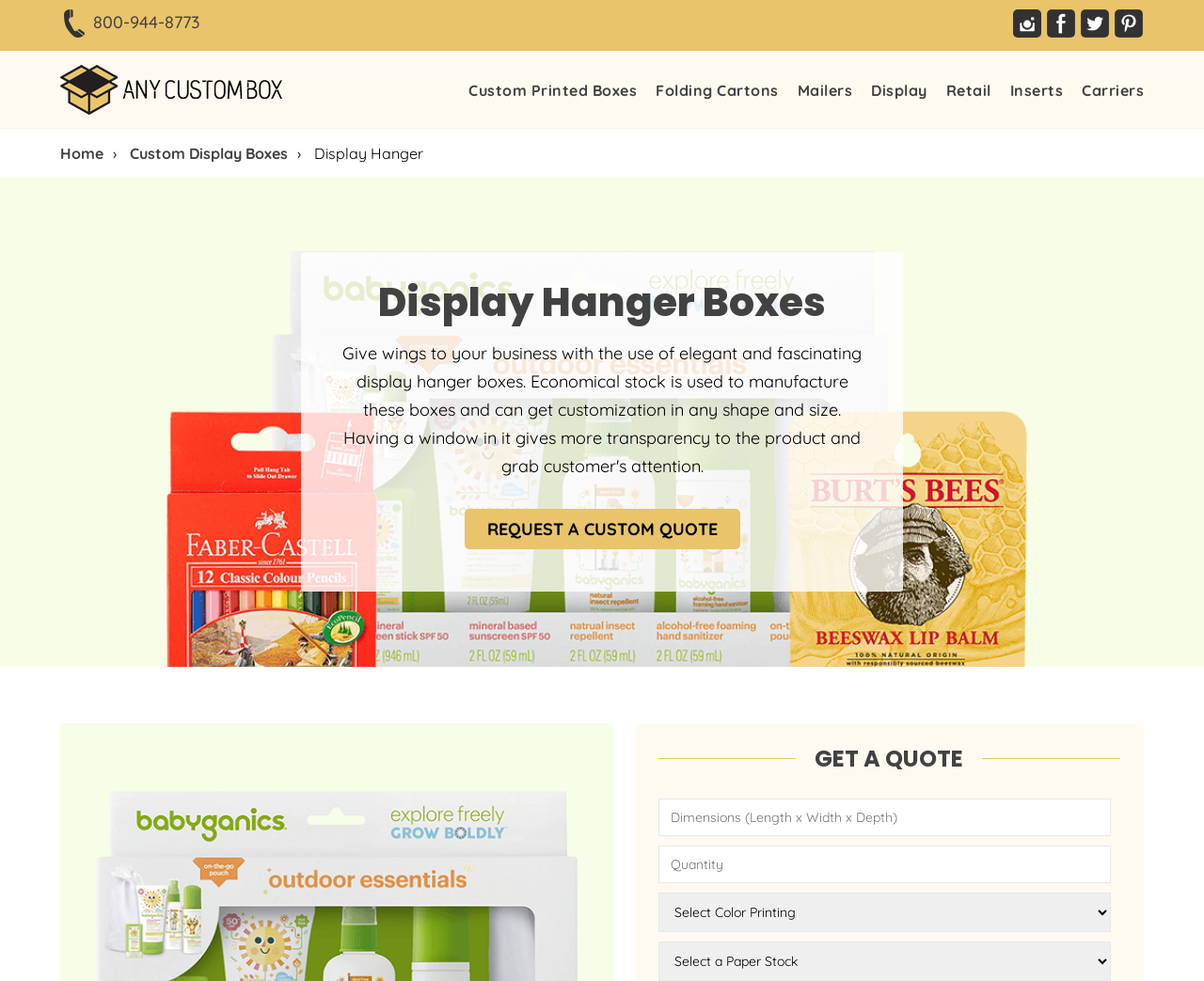Can you find and provide the title of the webpage?

Display Hanger Boxes